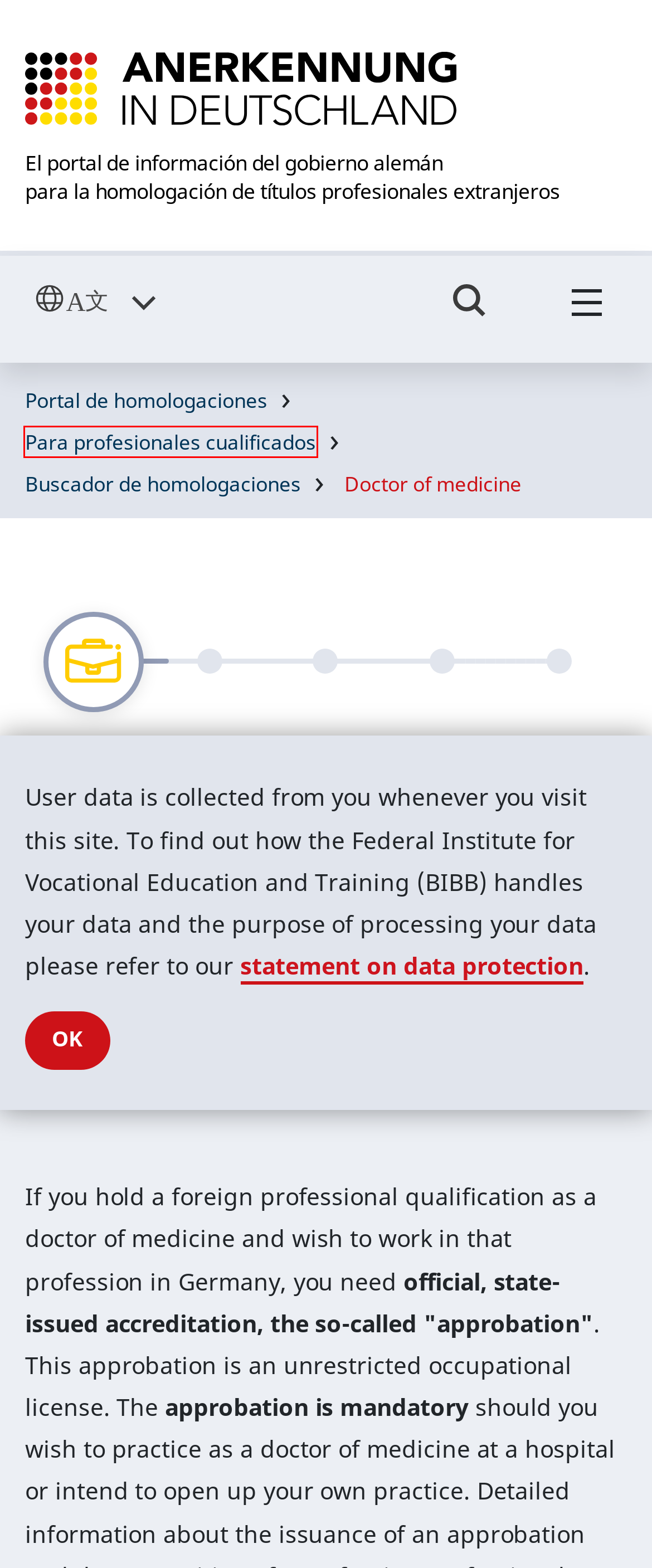You are provided a screenshot of a webpage featuring a red bounding box around a UI element. Choose the webpage description that most accurately represents the new webpage after clicking the element within the red bounding box. Here are the candidates:
A. Medical specialist
B. Para profesionales cualificados
C. Servicio
D. Glosario
E. Recognition Finder - Home
F. Protección de datos
G. For advisors
H. Portal de homologaciones

B